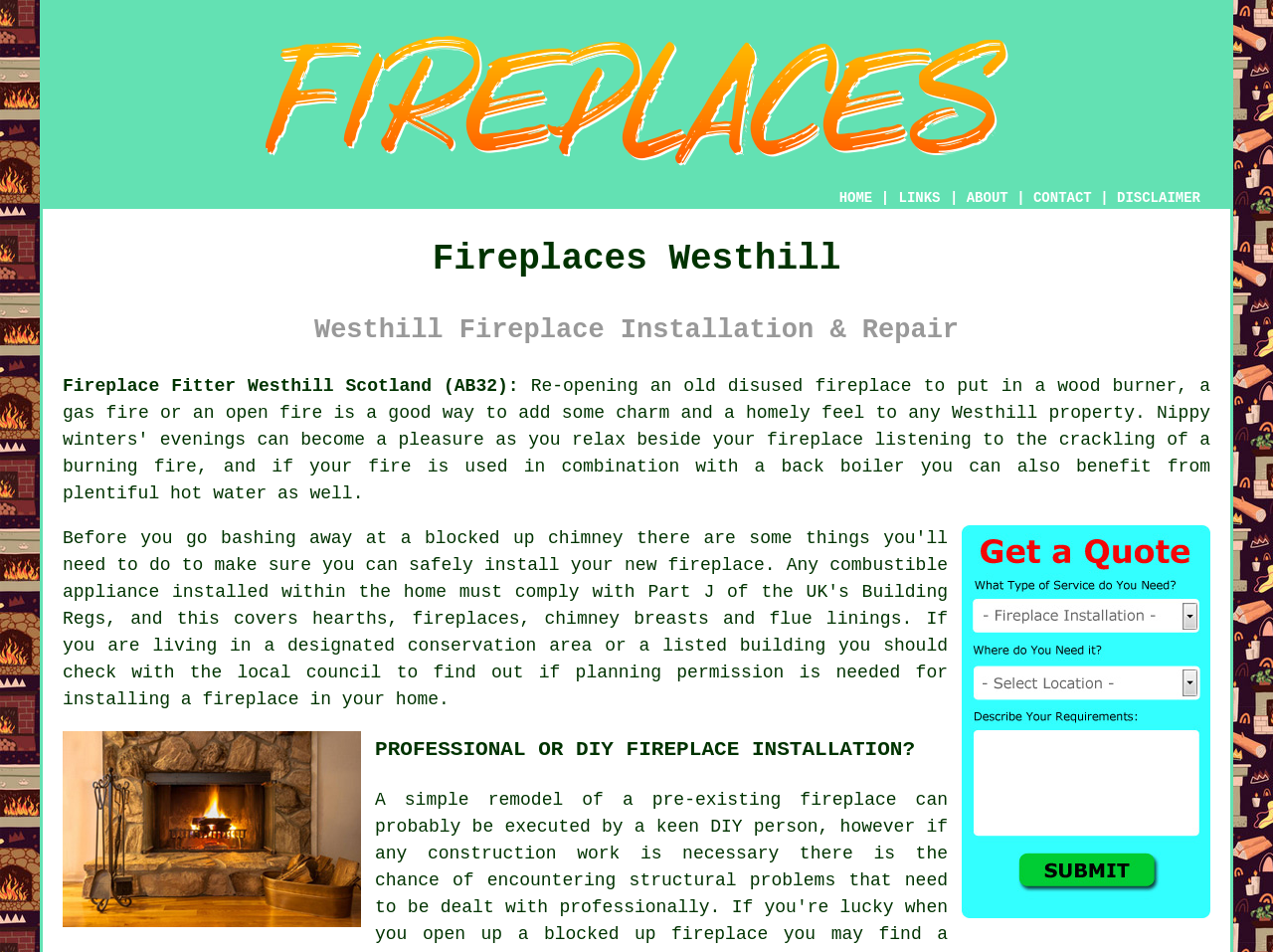Using the details from the image, please elaborate on the following question: What is the tone of the webpage?

The use of formal language, the presence of a disclaimer link, and the overall structure of the webpage suggest a professional tone, indicating that the website is a business or service provider rather than a personal or casual webpage.